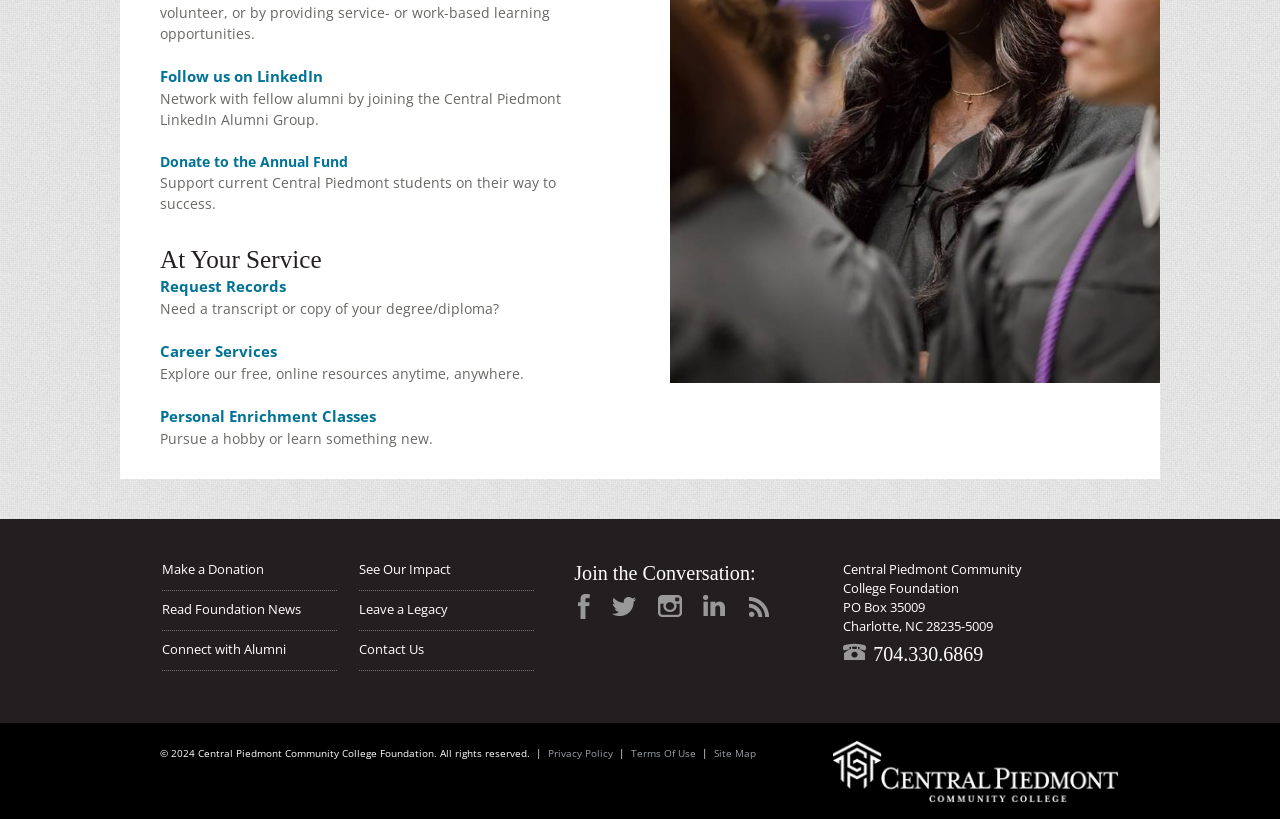Predict the bounding box of the UI element based on the description: "Make contact LinkedIn". The coordinates should be four float numbers between 0 and 1, formatted as [left, top, right, bottom].

[0.547, 0.716, 0.57, 0.766]